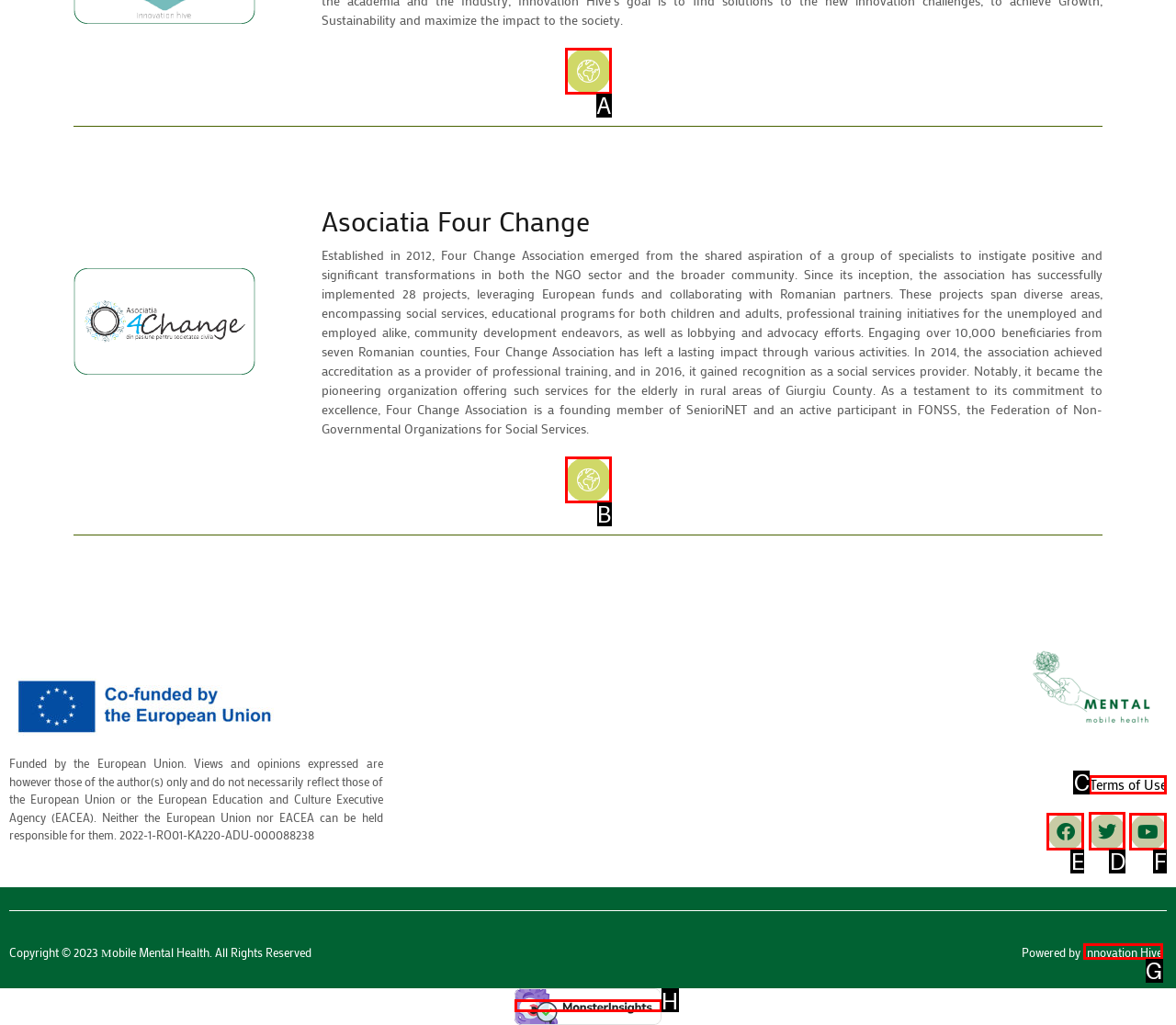Determine which HTML element I should select to execute the task: View the Twitter profile
Reply with the corresponding option's letter from the given choices directly.

D